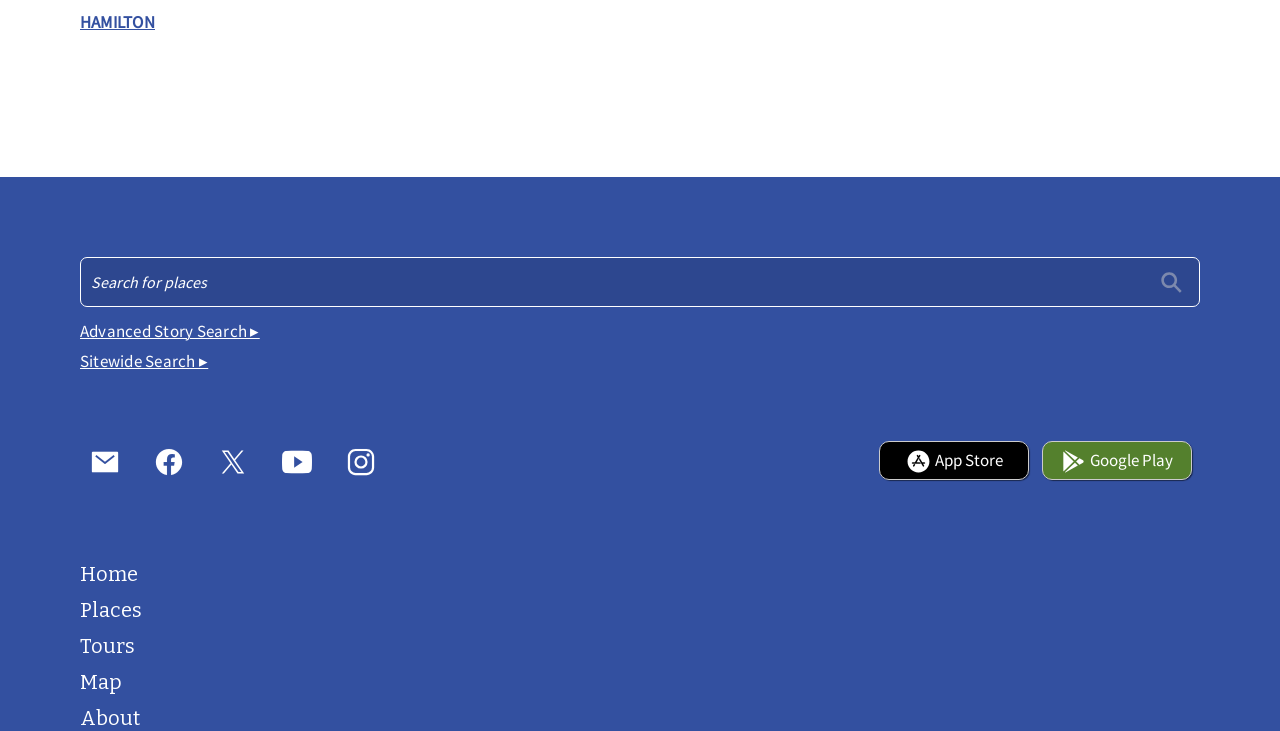Respond to the question below with a single word or phrase:
What is the purpose of the button at the top of the webpage?

Submit